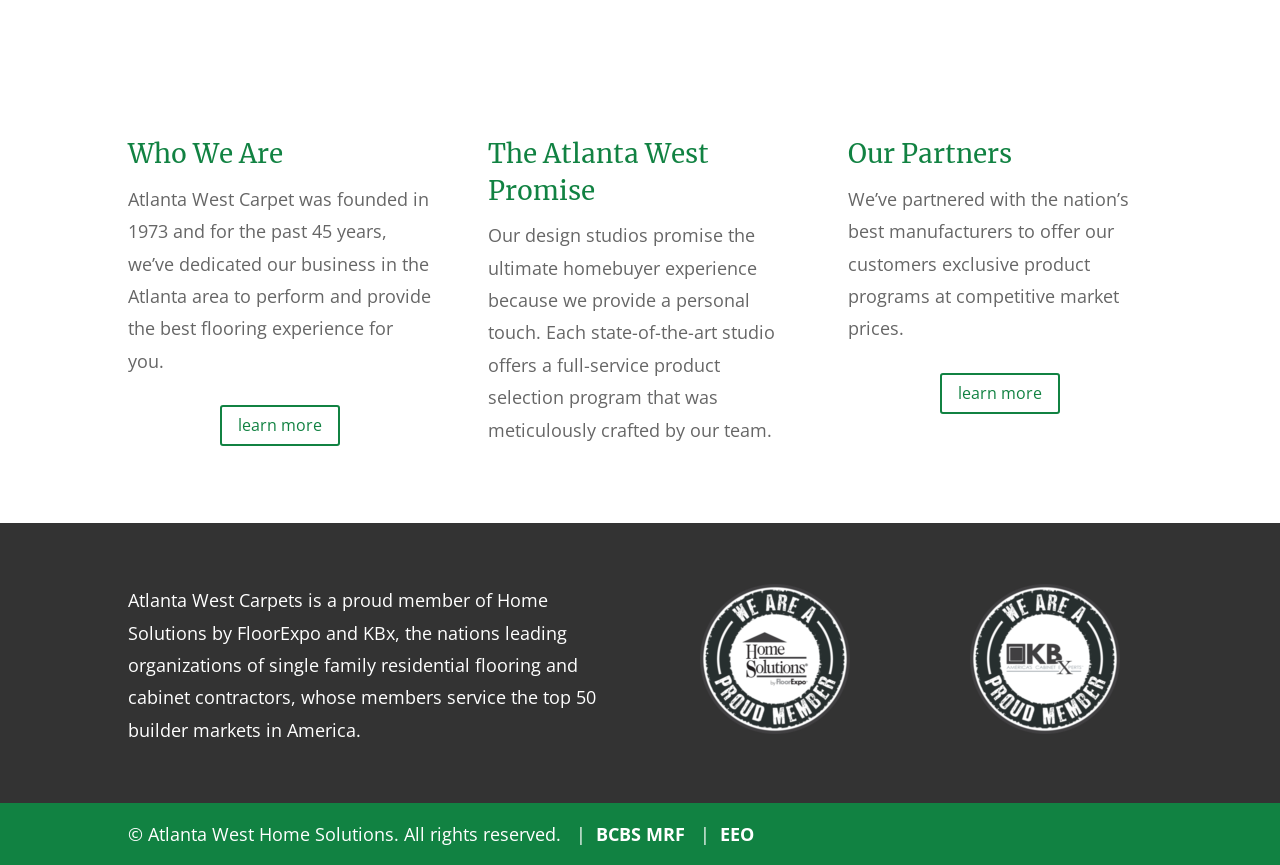Give the bounding box coordinates for this UI element: "Who We Are". The coordinates should be four float numbers between 0 and 1, arranged as [left, top, right, bottom].

[0.1, 0.159, 0.221, 0.197]